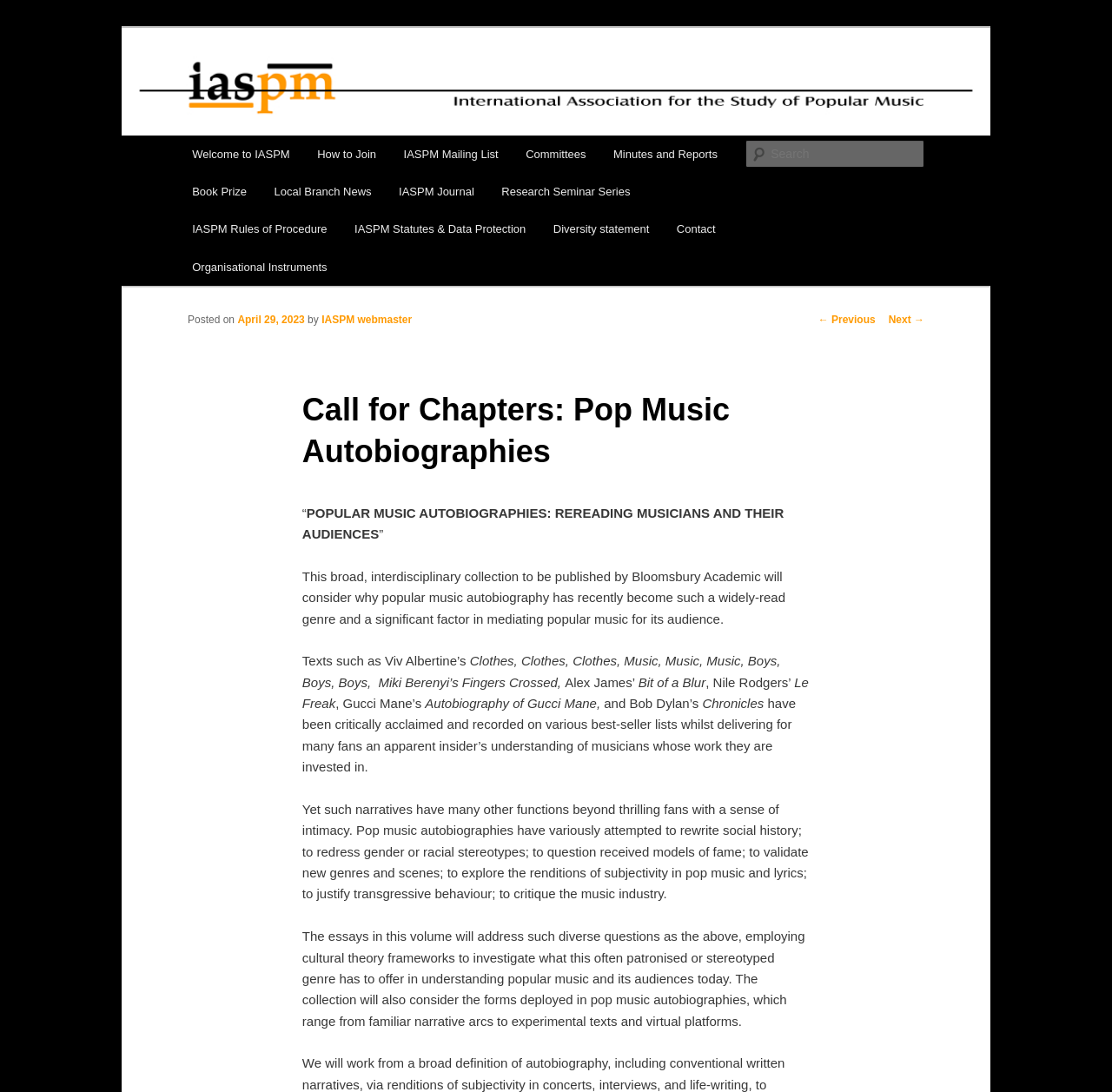Locate and provide the bounding box coordinates for the HTML element that matches this description: "Local Branch News".

[0.234, 0.158, 0.346, 0.193]